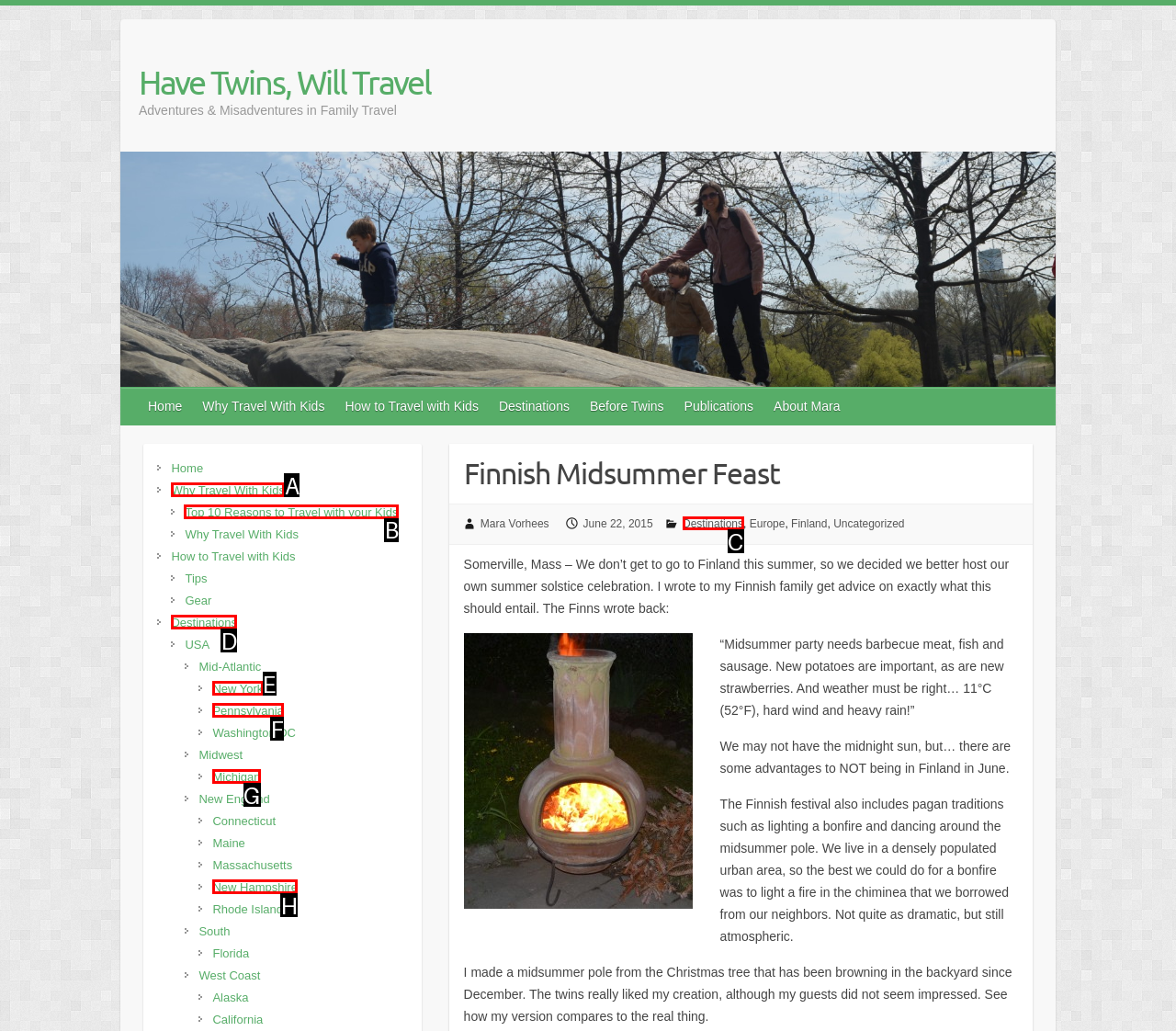What option should you select to complete this task: Learn about traveling with kids? Indicate your answer by providing the letter only.

B